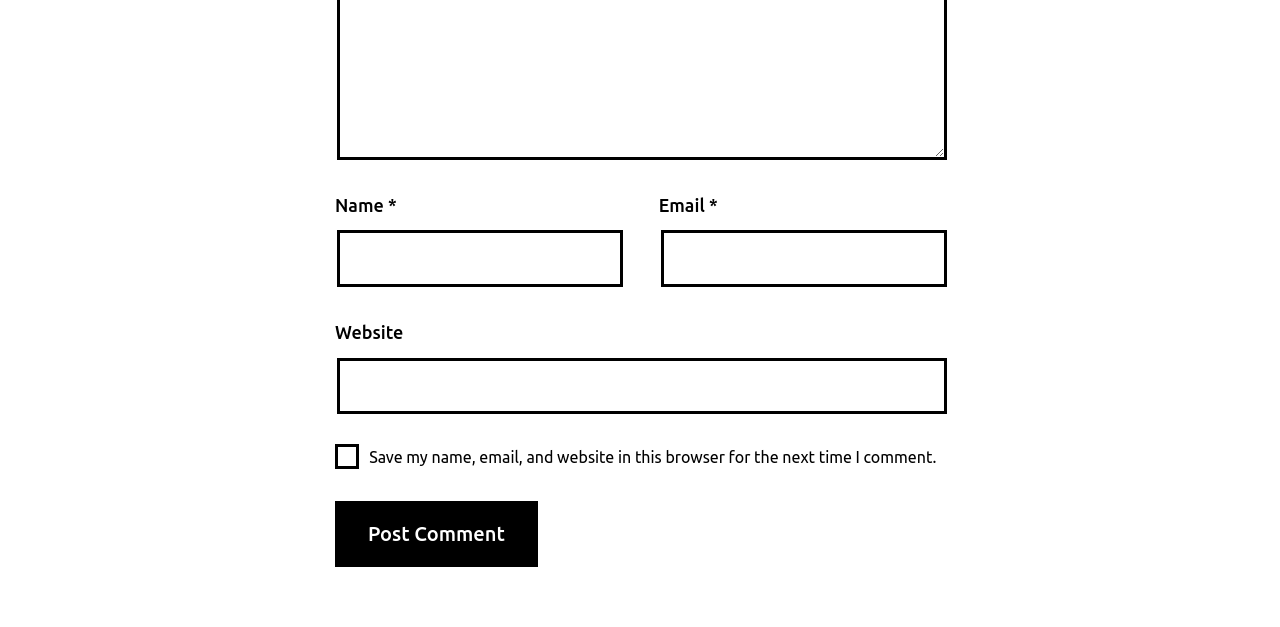Calculate the bounding box coordinates for the UI element based on the following description: "parent_node: Name * name="author"". Ensure the coordinates are four float numbers between 0 and 1, i.e., [left, top, right, bottom].

[0.263, 0.367, 0.487, 0.458]